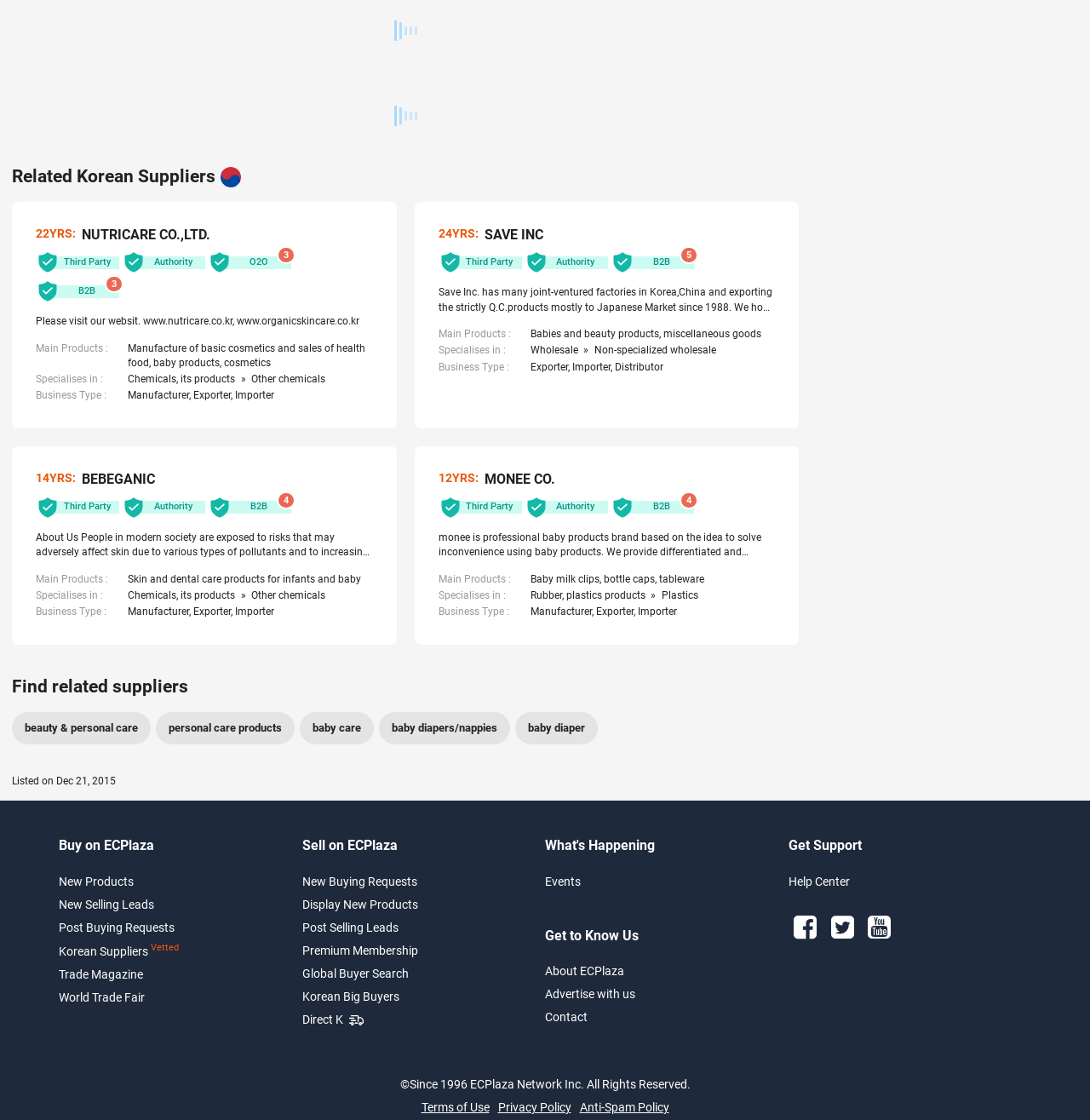Predict the bounding box for the UI component with the following description: "Privacy Policy".

[0.457, 0.982, 0.524, 0.994]